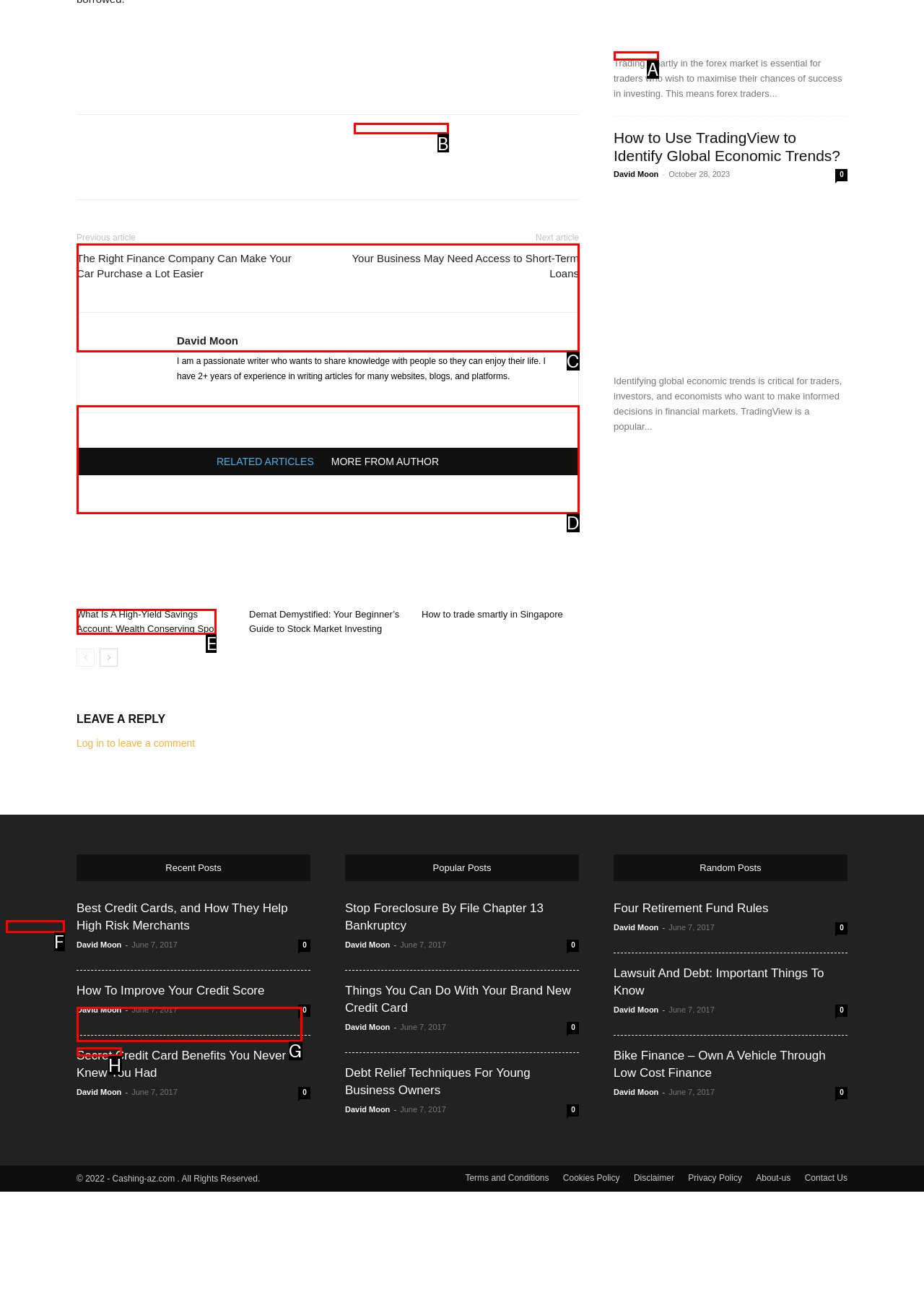Which option should you click on to fulfill this task: Click on the 'What Is A High-Yield Savings Account: Wealth Conserving Spot' article? Answer with the letter of the correct choice.

E